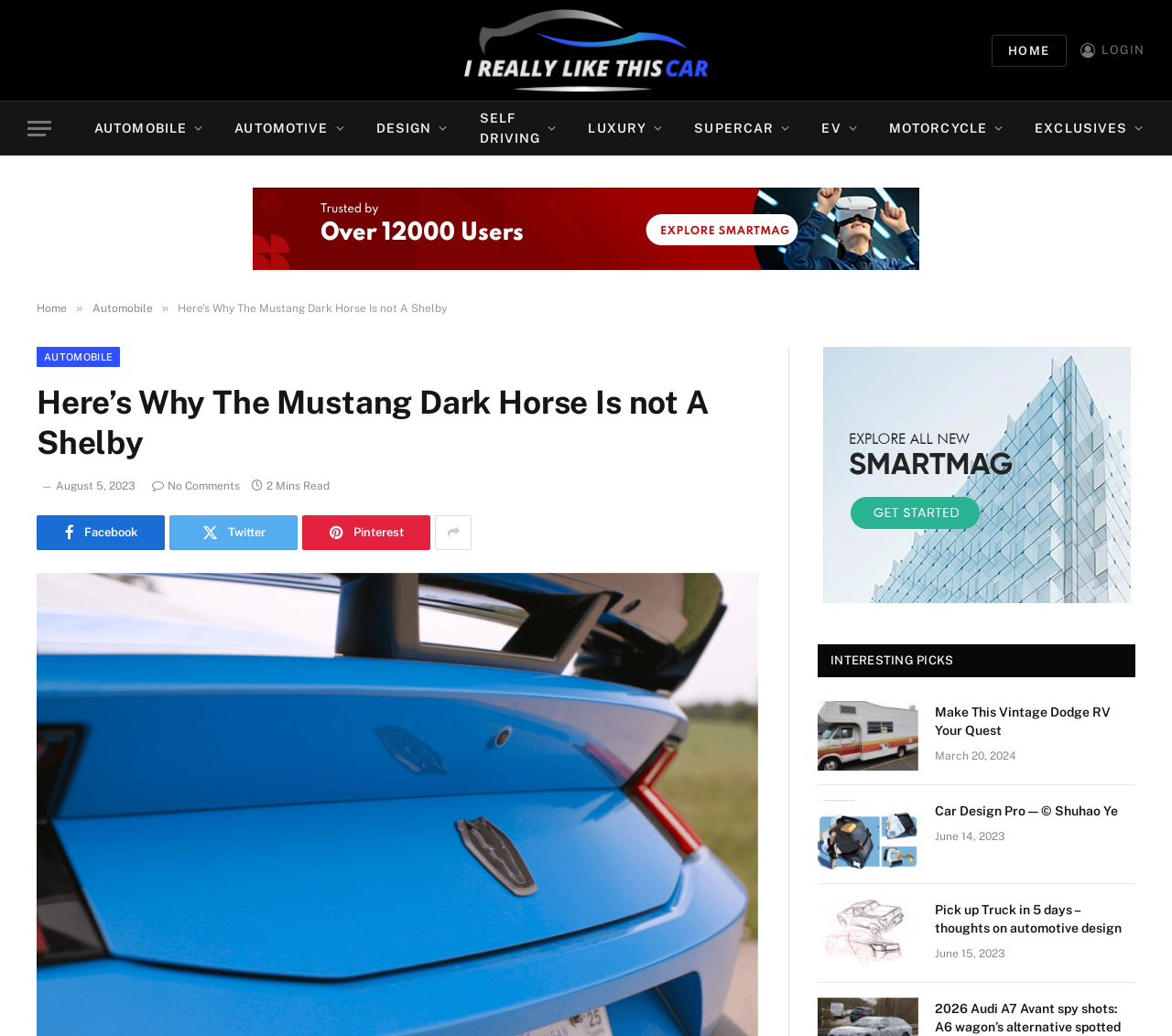How many minutes does it take to read the article?
Please provide a comprehensive and detailed answer to the question.

The text '2 Mins Read' is present below the article title, indicating the time it takes to read the article.